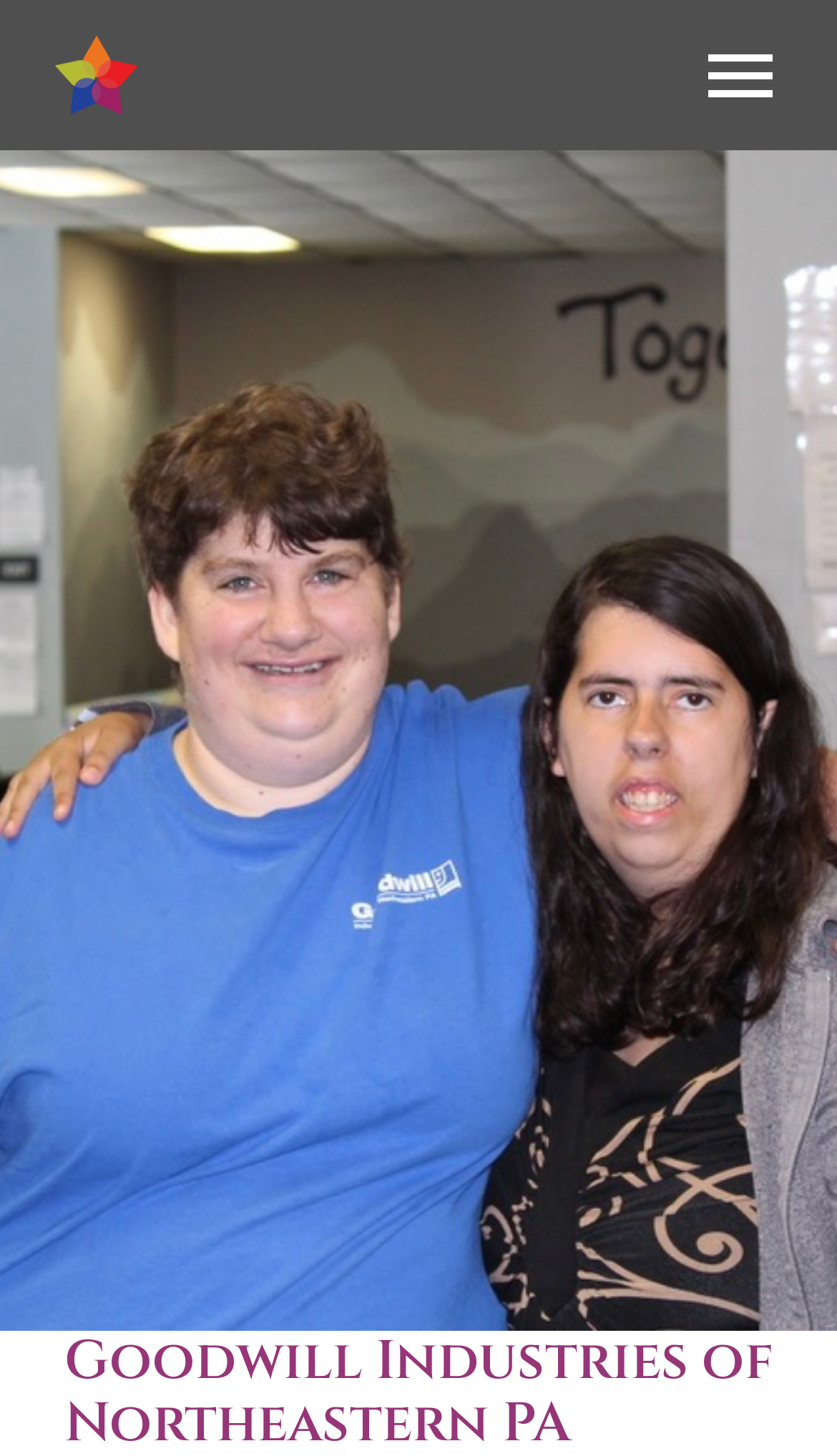Locate the coordinates of the bounding box for the clickable region that fulfills this instruction: "Toggle the navigation".

[0.833, 0.022, 0.936, 0.081]